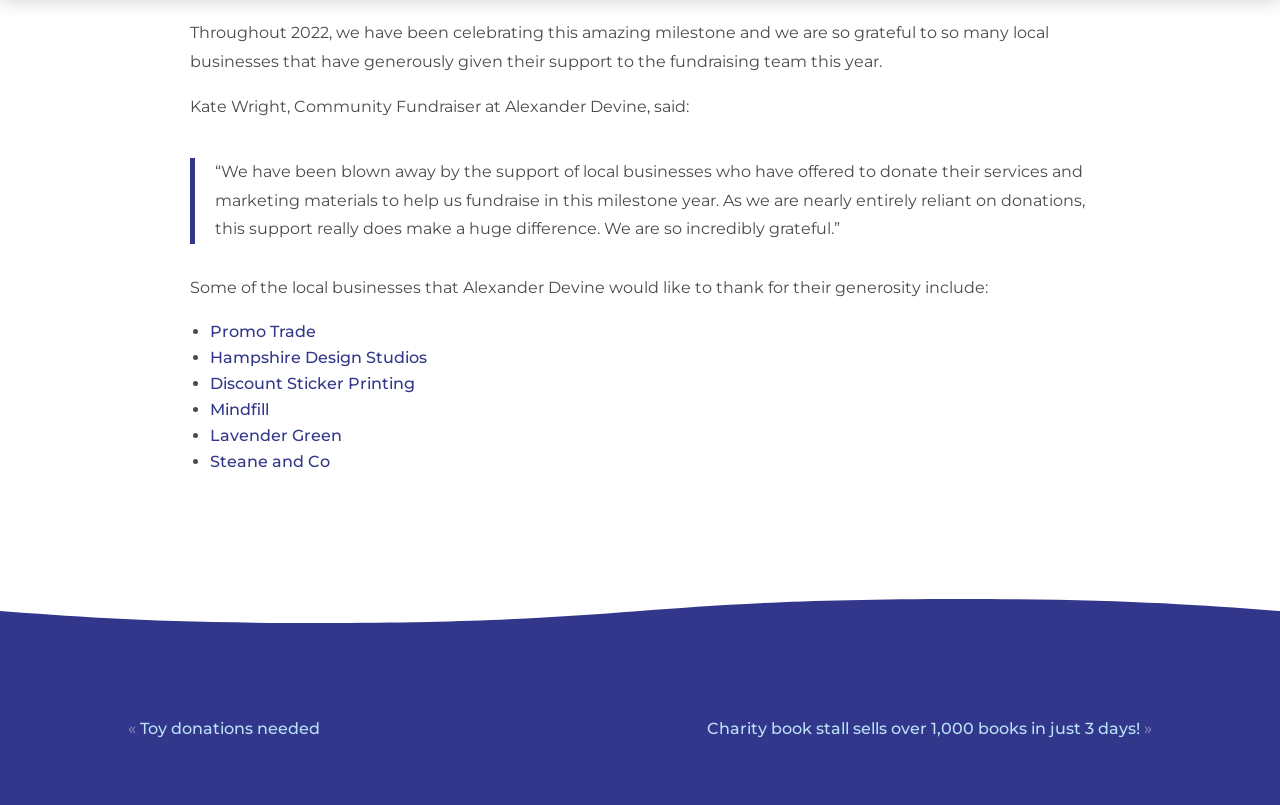Using the element description provided, determine the bounding box coordinates in the format (top-left x, top-left y, bottom-right x, bottom-right y). Ensure that all values are floating point numbers between 0 and 1. Element description: Promo Trade

[0.164, 0.4, 0.247, 0.424]